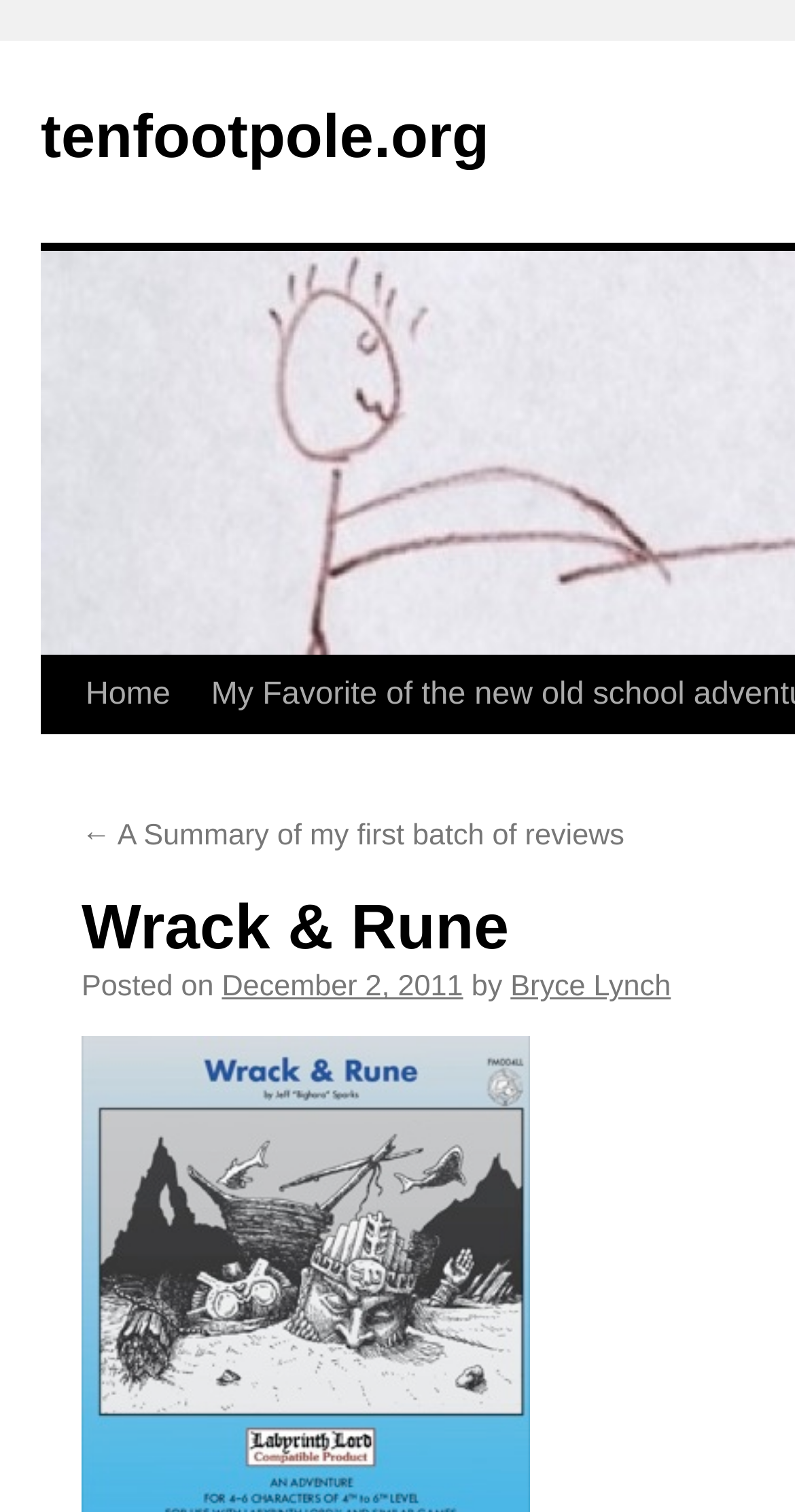Give an in-depth explanation of the webpage layout and content.

The webpage is titled "Wrack & Rune" and is hosted on the website tenfootpole.org. At the top left corner, there is a link to the website's homepage, tenfootpole.org. Below it, there is a "Skip to content" link, which is likely a navigation aid for accessibility purposes.

The main content area begins with a link to the "Home" page, situated near the top left corner. To the right of the "Home" link, there is a series of links and text elements. The first link is an arrow pointing to the left, which likely navigates to a previous page or post. Next to it, there is a brief summary or title of a blog post, "A Summary of my first batch of reviews".

Below the summary, there is a line of text that includes the posting date, "December 2, 2011", and the author's name, "Bryce Lynch". The posting date is situated between the text "Posted on" and "by", which provides context to the date. The author's name is a link, suggesting that it may lead to the author's profile or other related content.